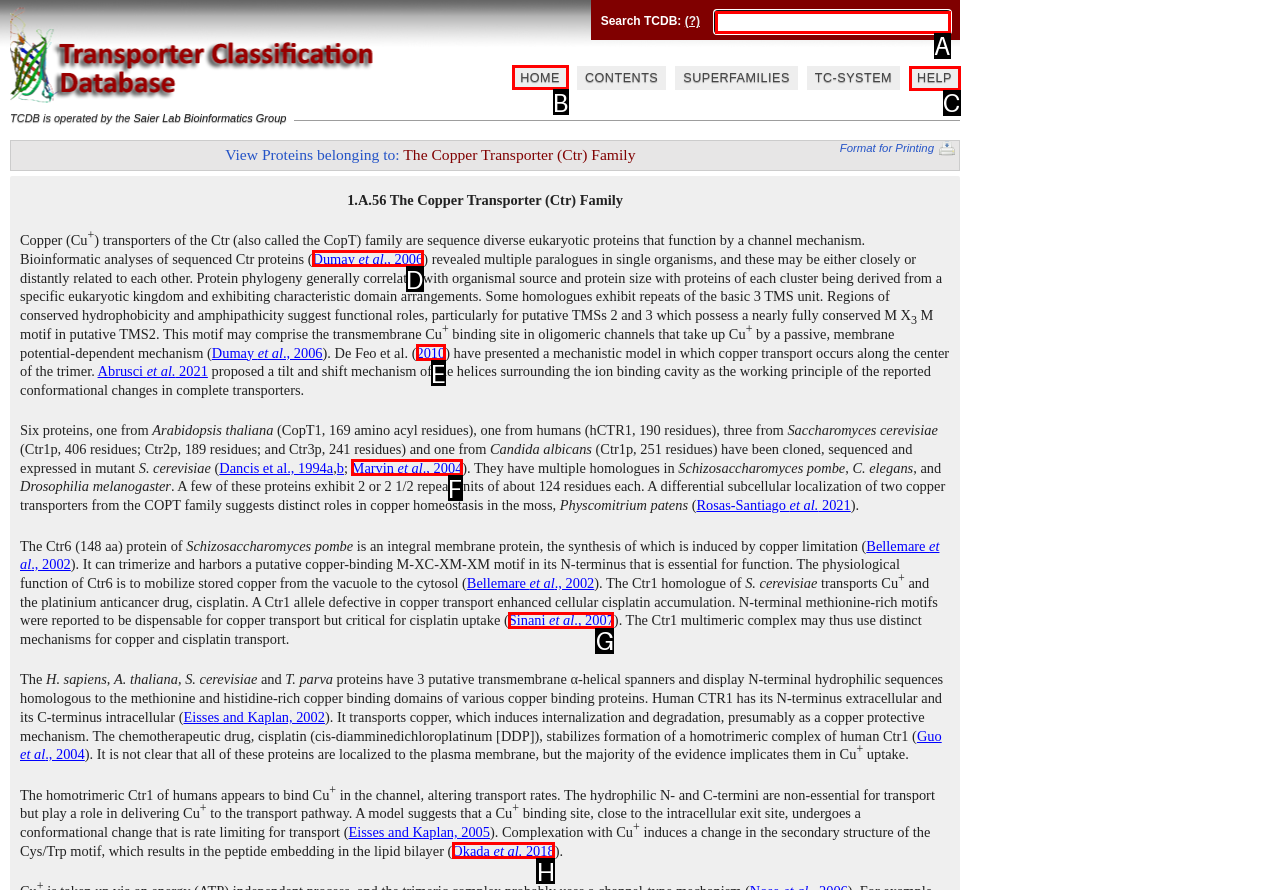Identify which HTML element should be clicked to fulfill this instruction: Go to HOME page Reply with the correct option's letter.

B